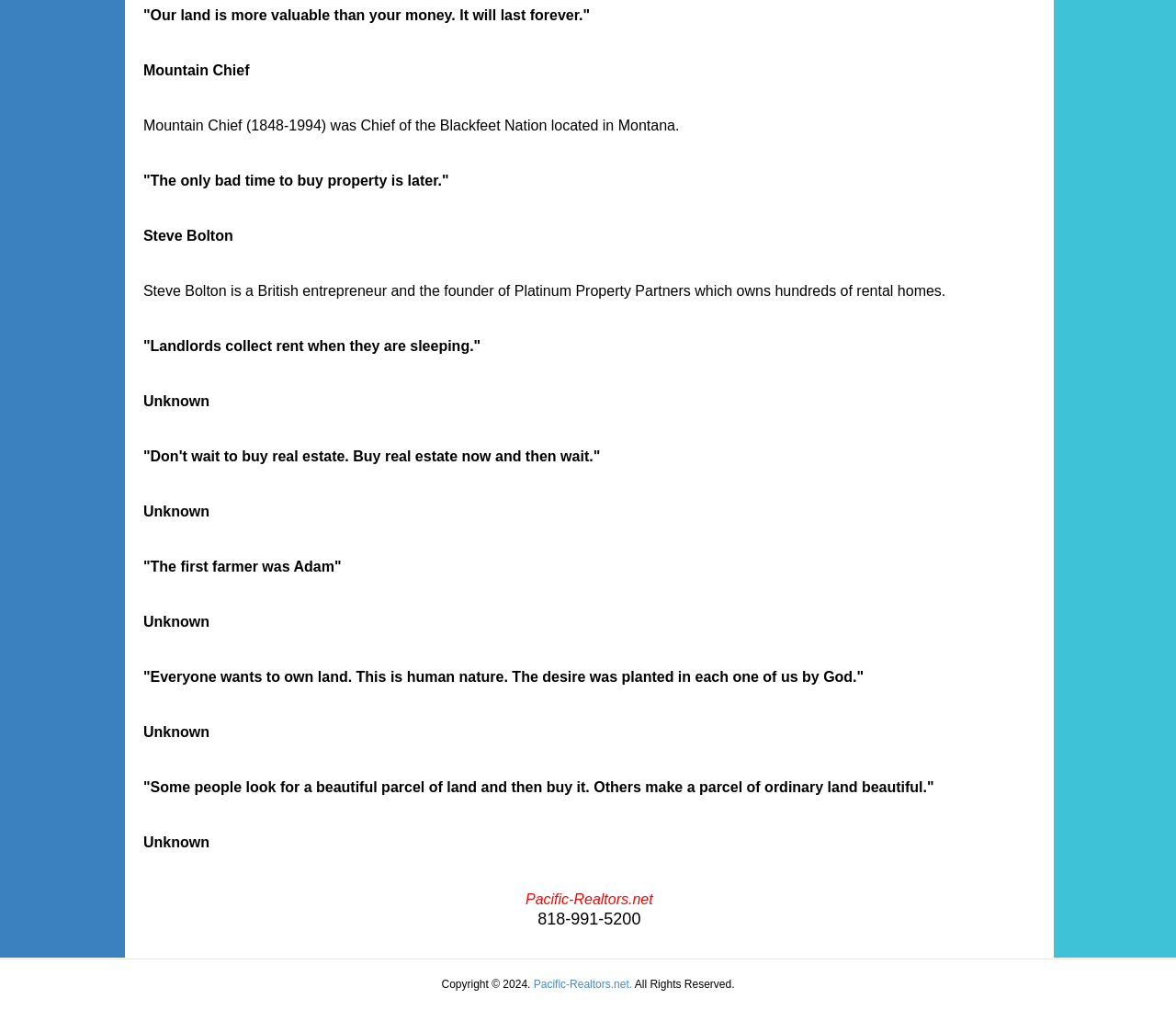How many quotes are on the webpage?
Answer the question with just one word or phrase using the image.

7